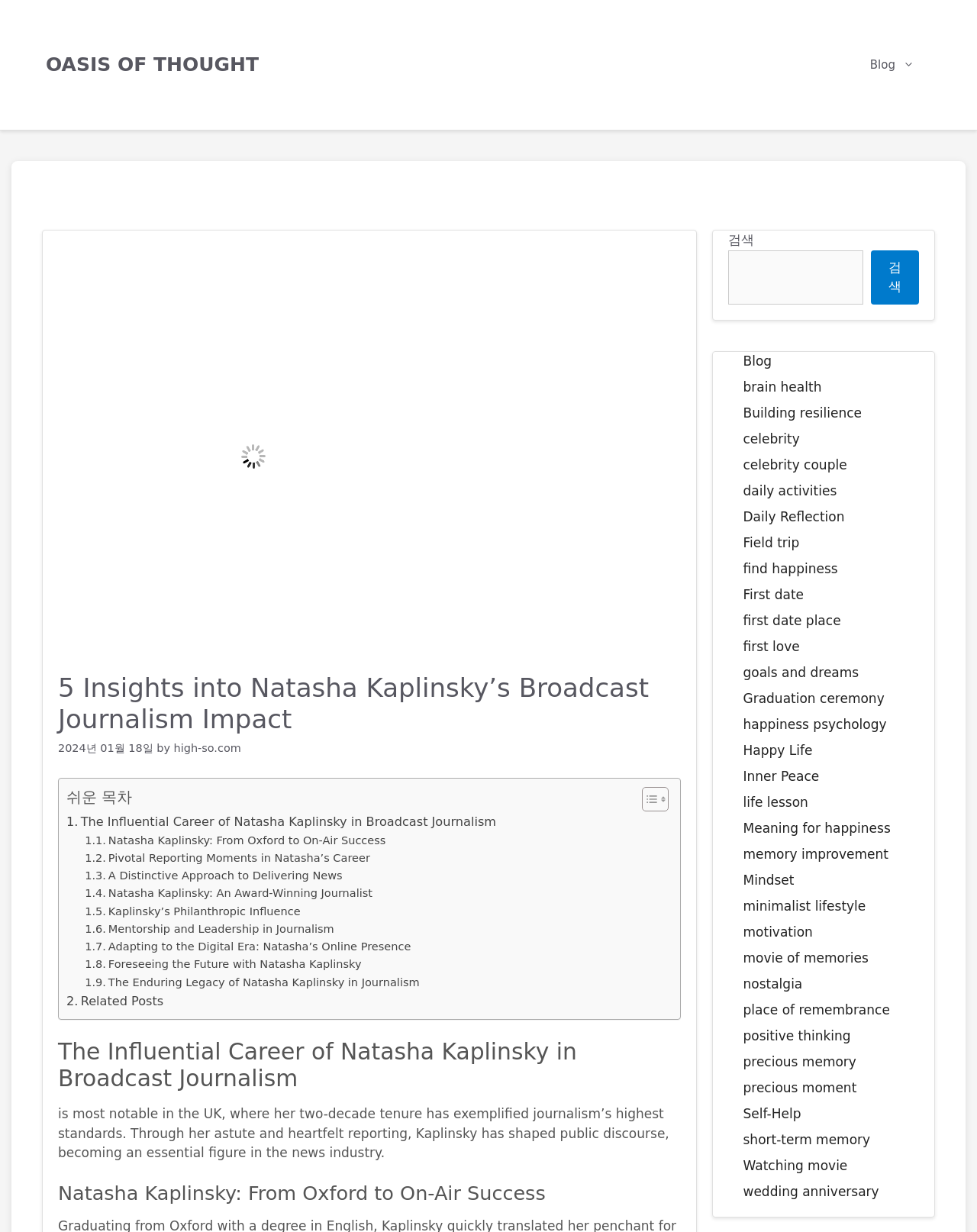Generate the text of the webpage's primary heading.

5 Insights into Natasha Kaplinsky’s Broadcast Journalism Impact